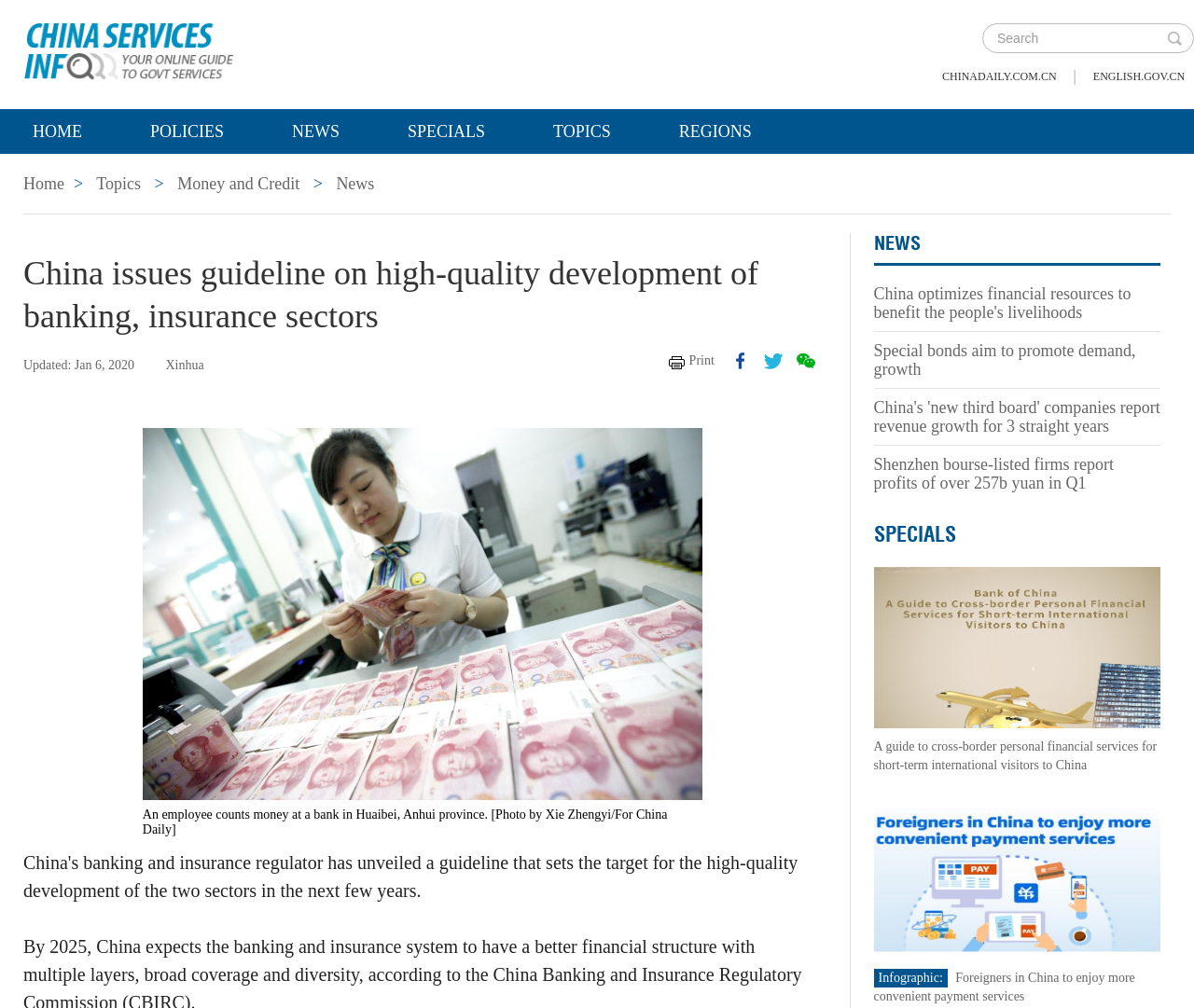From the given element description: "Specials", find the bounding box for the UI element. Provide the coordinates as four float numbers between 0 and 1, in the order [left, top, right, bottom].

[0.732, 0.516, 0.8, 0.544]